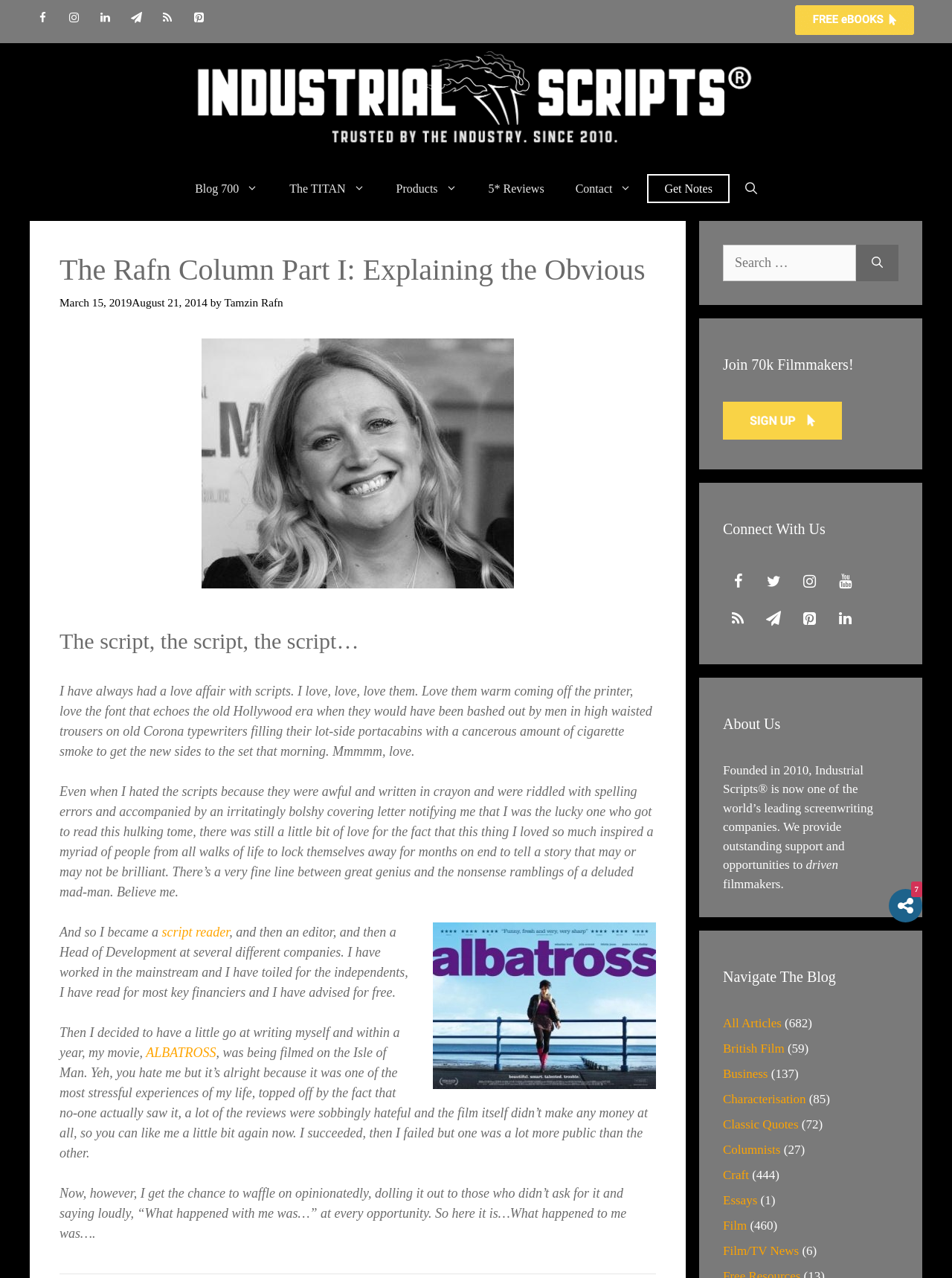Determine the bounding box coordinates for the HTML element described here: "All Articles".

[0.759, 0.795, 0.821, 0.806]